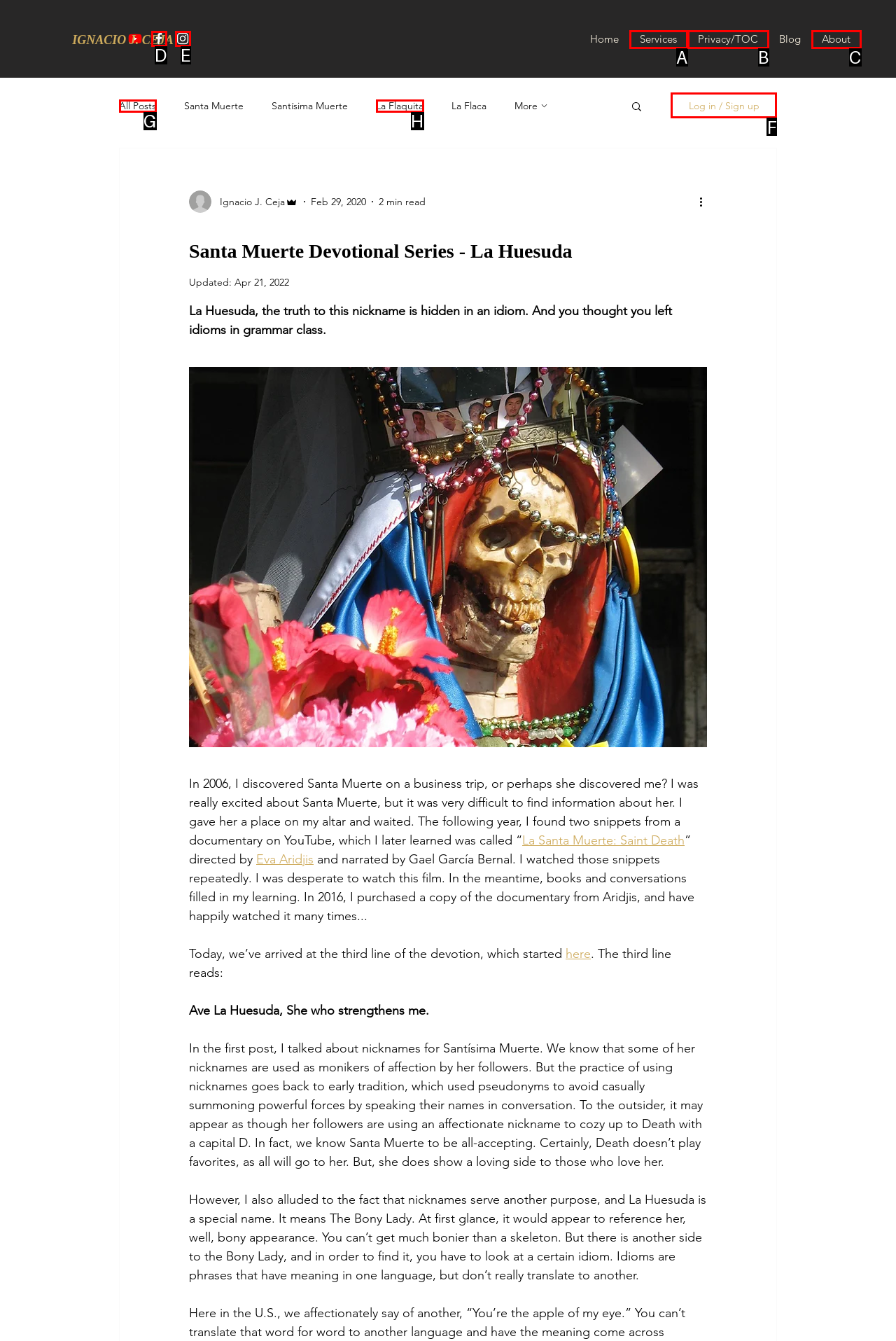Select the appropriate HTML element to click on to finish the task: Log in or sign up.
Answer with the letter corresponding to the selected option.

F